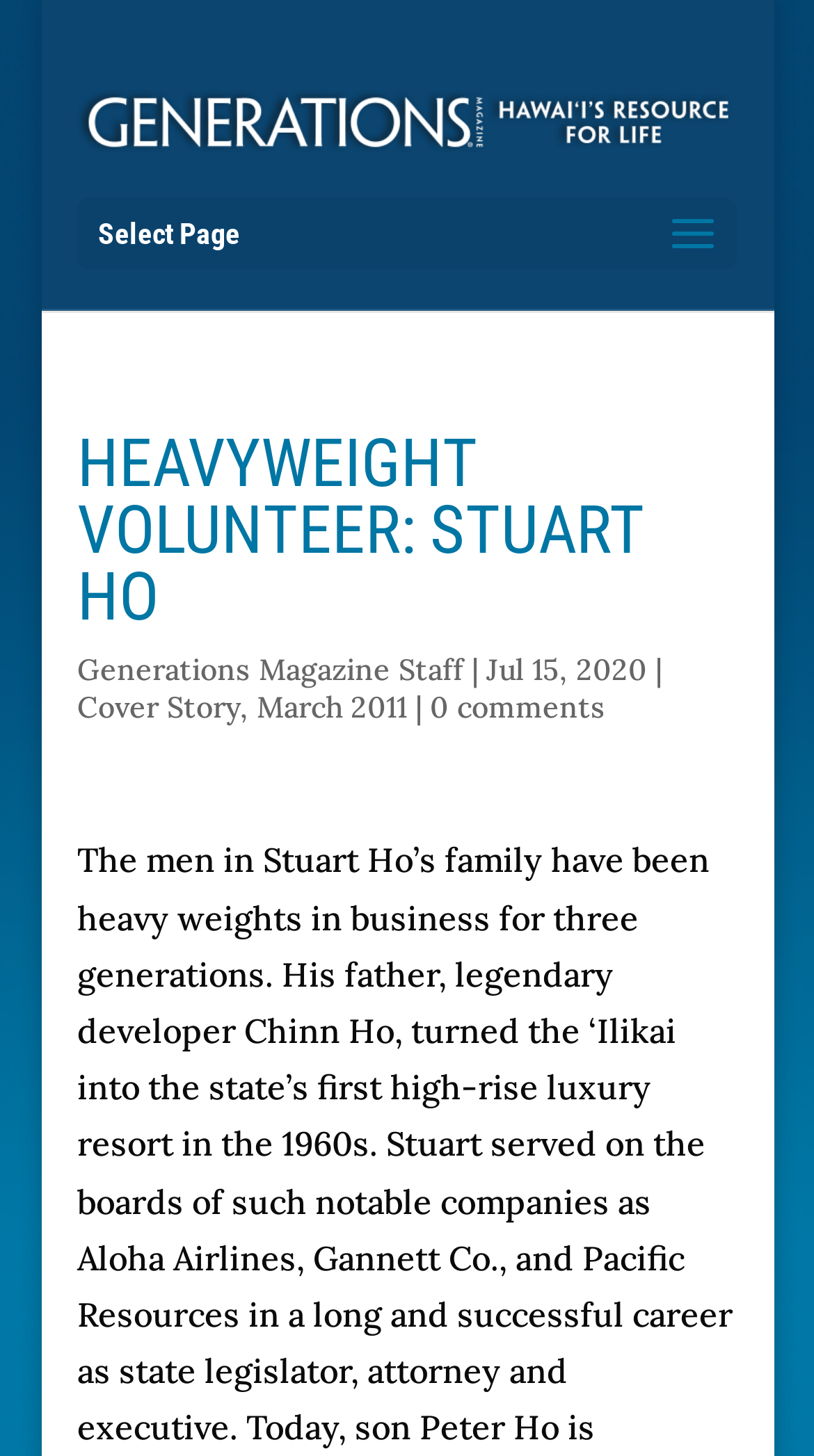Please answer the following question using a single word or phrase: 
How many comments are there on the article?

0